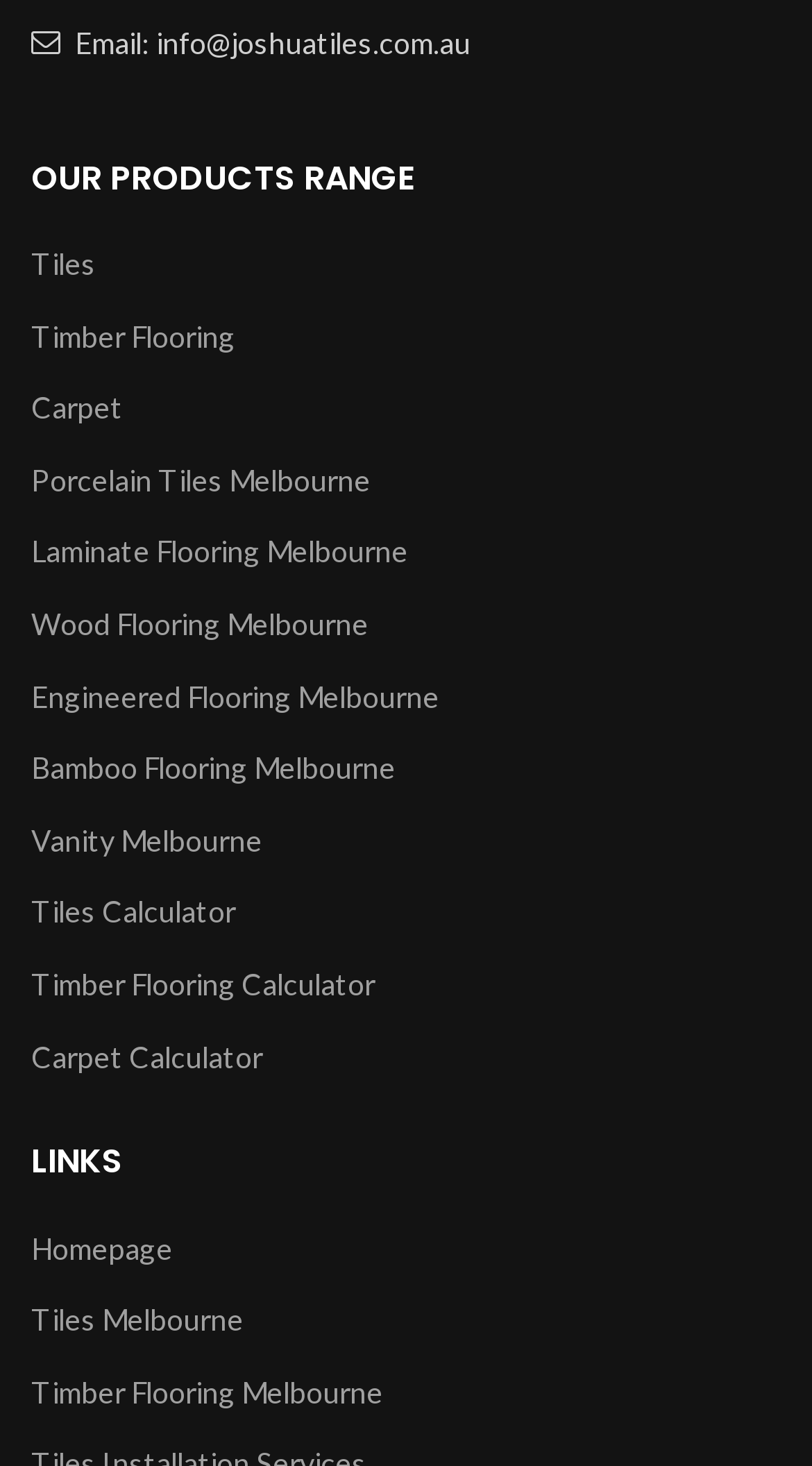Determine the bounding box coordinates for the area that should be clicked to carry out the following instruction: "Use Tiles Calculator".

[0.038, 0.609, 0.295, 0.636]